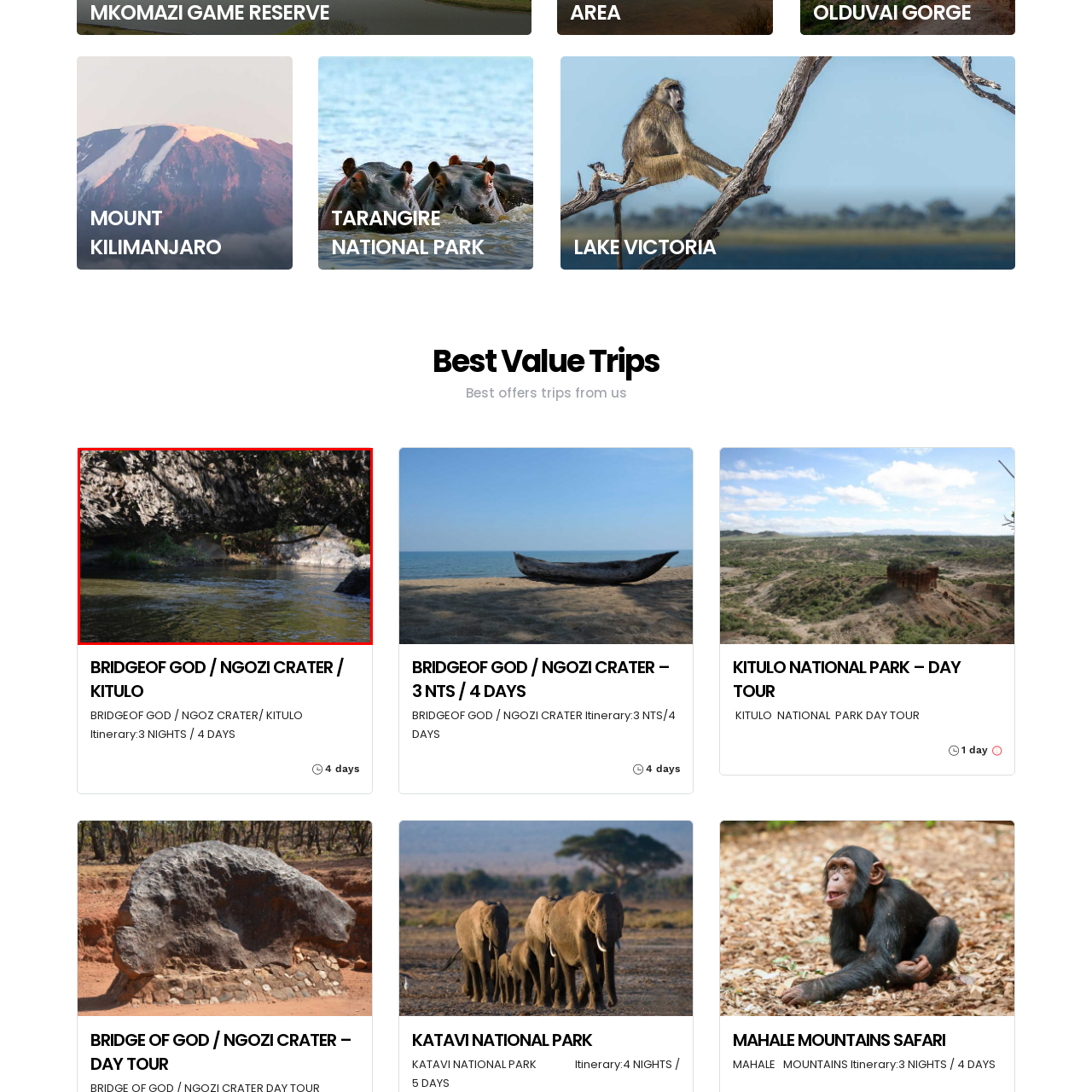Inspect the image within the red box and provide a detailed and thorough answer to the following question: Who is likely to be drawn to this area?

The caption states that the area is likely to draw adventurers and nature lovers, offering breathtaking landscapes and opportunities for exploration. This suggests that the area's natural beauty and opportunities for adventure will attract people who enjoy exploring and experiencing nature.